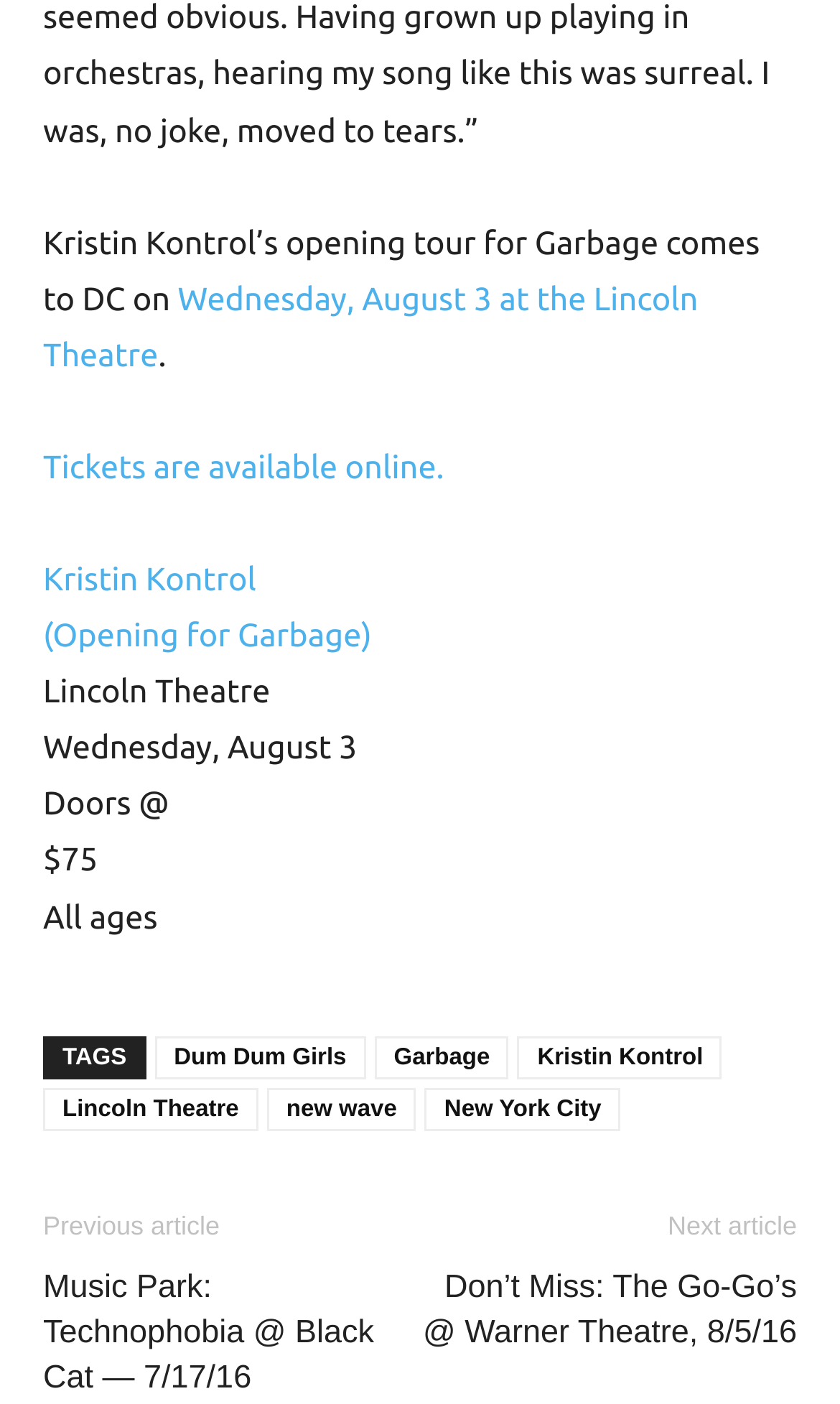Please answer the following question as detailed as possible based on the image: 
What are the tags related to this article?

I found the tags related to this article by looking at the section of the webpage that lists the tags, which includes 'Dum Dum Girls', 'Garbage', 'Kristin Kontrol', 'Lincoln Theatre', 'new wave', and 'New York City'.